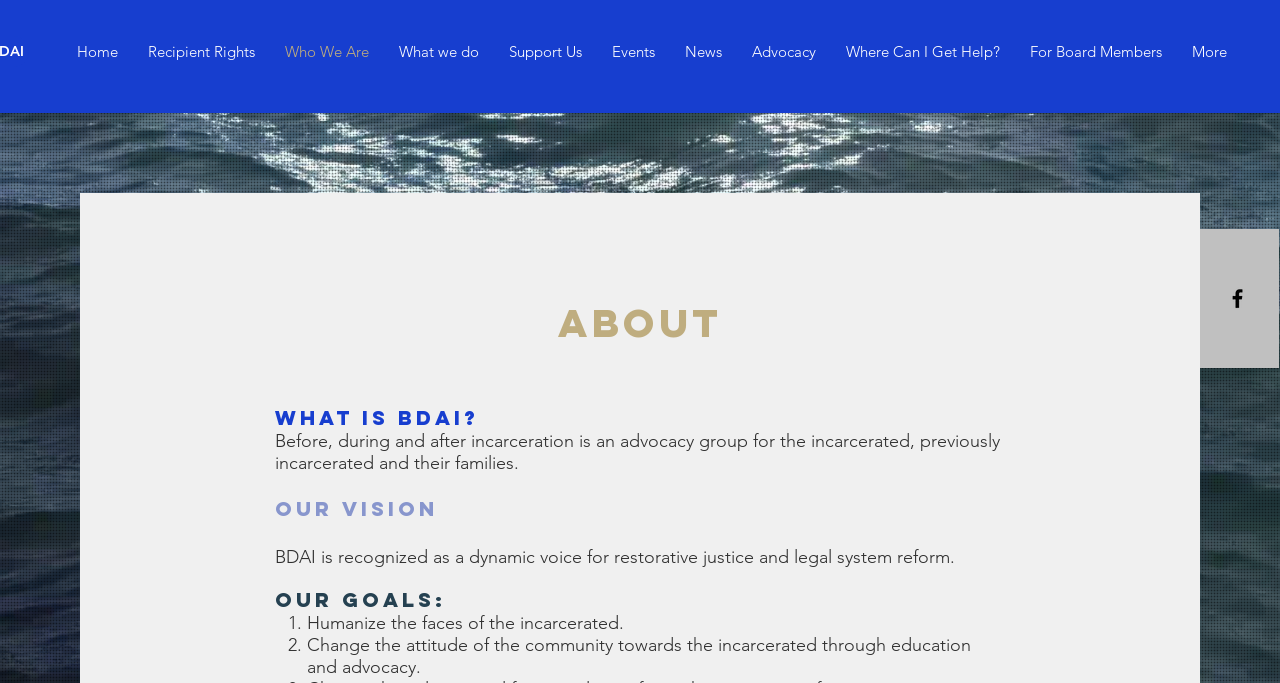Provide a one-word or brief phrase answer to the question:
What is one of BDAI's goals?

Humanize the faces of the incarcerated